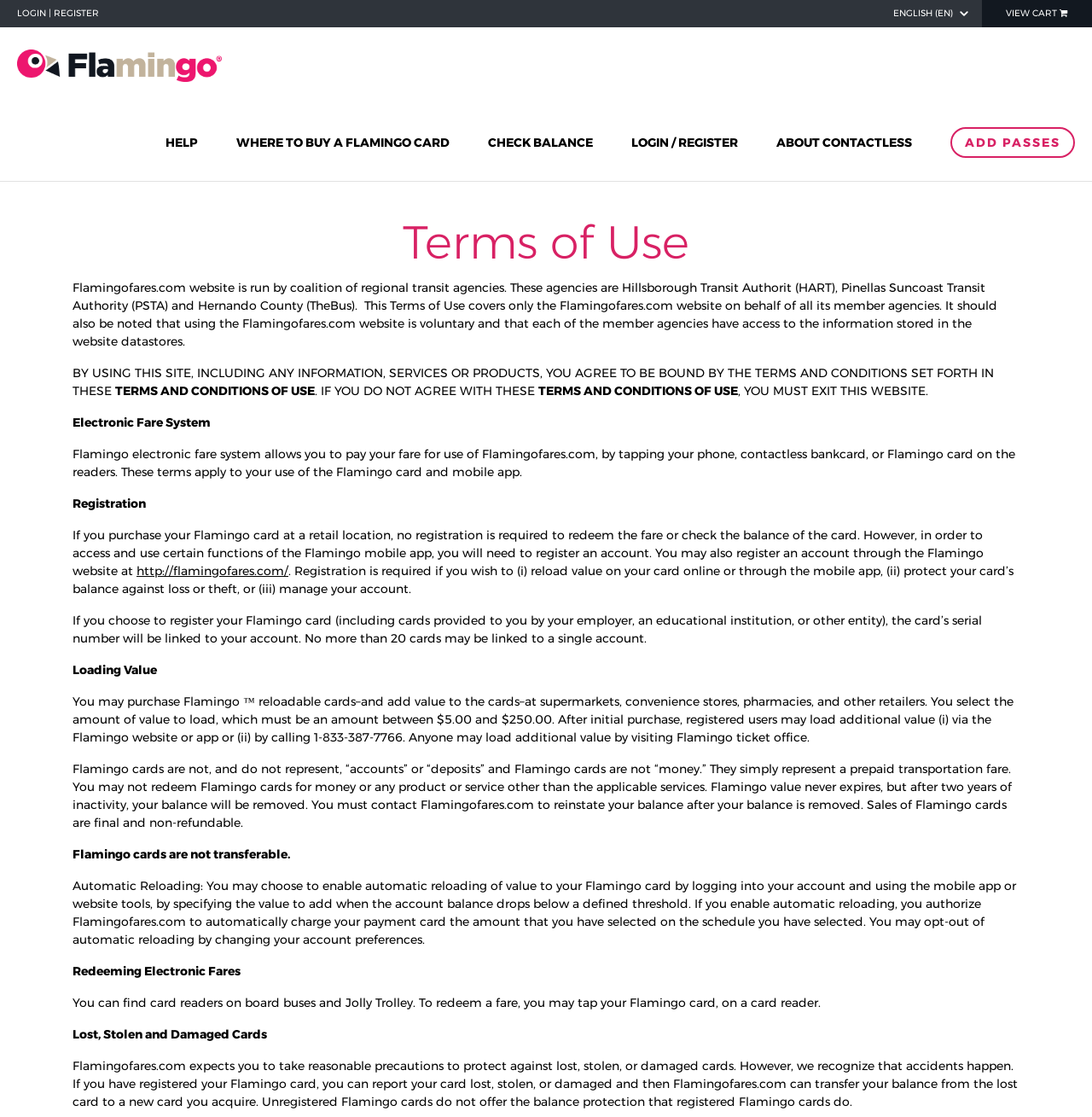Please find the bounding box for the UI component described as follows: "Add Passes".

[0.87, 0.114, 0.984, 0.141]